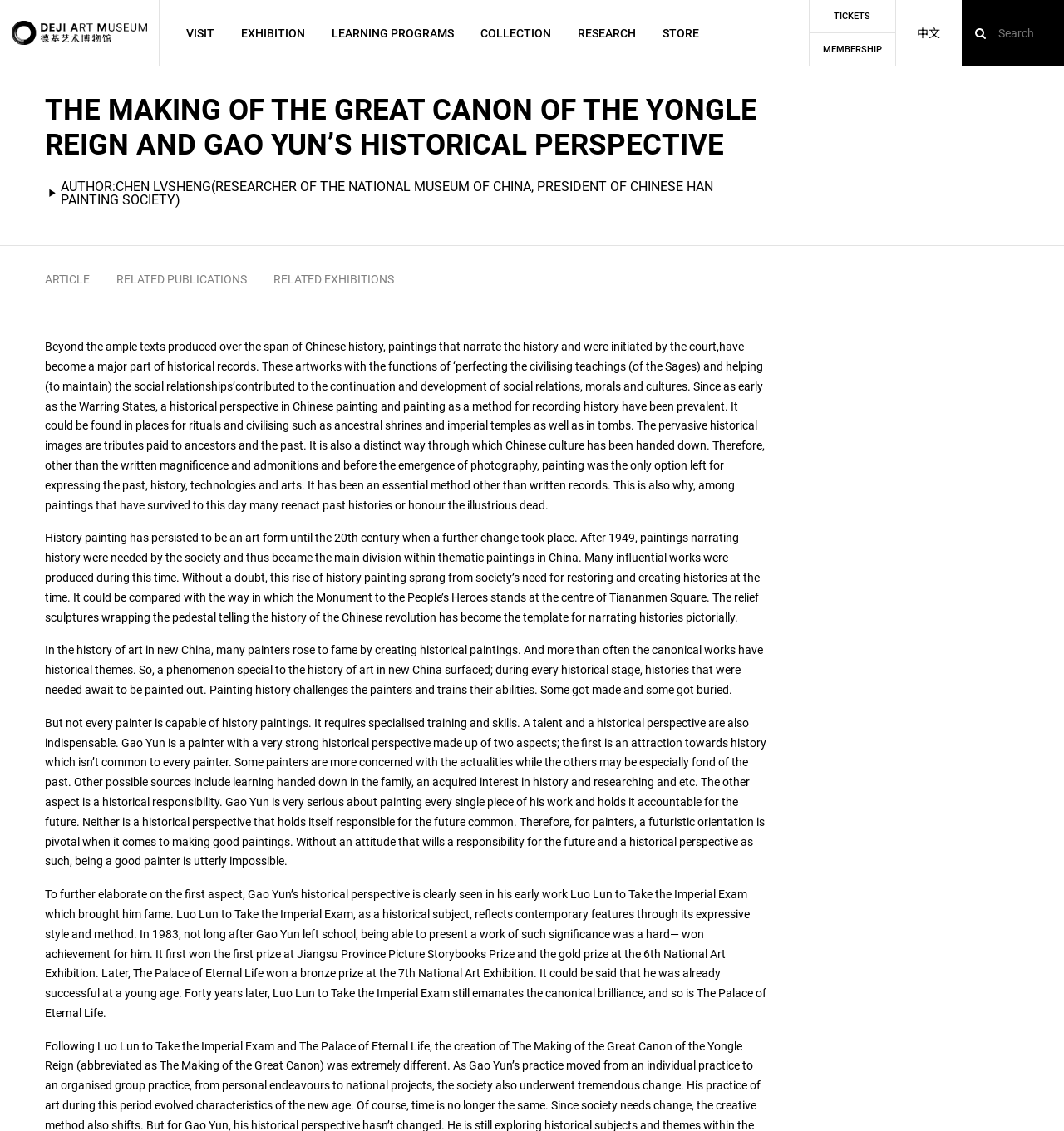Provide an in-depth caption for the elements present on the webpage.

The webpage is about the Deji Art Museum, a non-profit art institution founded by the Deji Group, located in Nanjing, one of the four ancient capitals of China. The museum aims to build a comprehensive art institution and cultural platform that transcends cultural and temporal boundaries.

At the top of the page, there is a header section with several links, including "VISIT", "EXHIBITION", "LEARNING PROGRAMS", "COLLECTION", "RESEARCH", "STORE", "TICKETS", and "MEMBERSHIP". On the right side of the header, there is a search bar and a link to switch to the Chinese language.

Below the header, there is a large heading that reads "THE MAKING OF THE GREAT CANON OF THE YONGLE REIGN AND GAO YUN’S HISTORICAL PERSPECTIVE". This heading is followed by a series of paragraphs that discuss the significance of historical paintings in Chinese art, particularly in the context of the Deji Art Museum.

The paragraphs are arranged in a single column, with each paragraph separated by a small gap. The text is dense and informative, with no images or other visual elements interrupting the flow of text. The paragraphs discuss the role of historical paintings in Chinese art, the importance of a historical perspective in painting, and the career of painter Gao Yun, who is known for his historical paintings.

At the bottom of the page, there is a footer section with several links, including "ARTICLE", "RELATED PUBLICATIONS", and "RELATED EXHIBITIONS". These links are arranged in a horizontal row, with a small gap between each link.

Overall, the webpage is focused on providing information about the Deji Art Museum and its exhibitions, with a particular emphasis on the significance of historical paintings in Chinese art. The design is clean and simple, with a focus on presenting text in a clear and readable format.